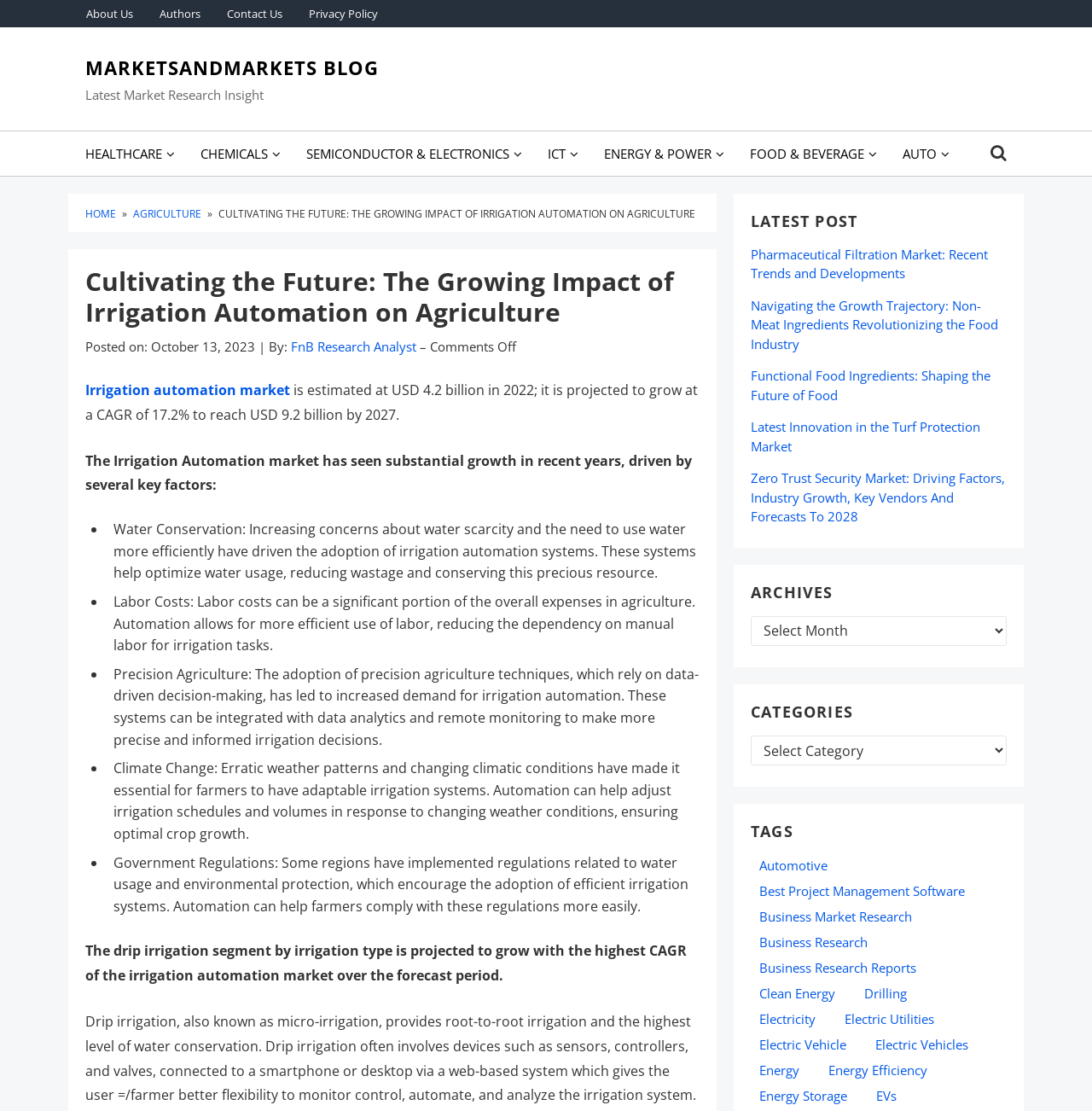Refer to the image and offer a detailed explanation in response to the question: What is the projected growth rate of the irrigation automation market?

I found the projected growth rate of the irrigation automation market by reading the article's content, where it states 'it is projected to grow at a CAGR of 17.2% to reach USD 9.2 billion by 2027'.